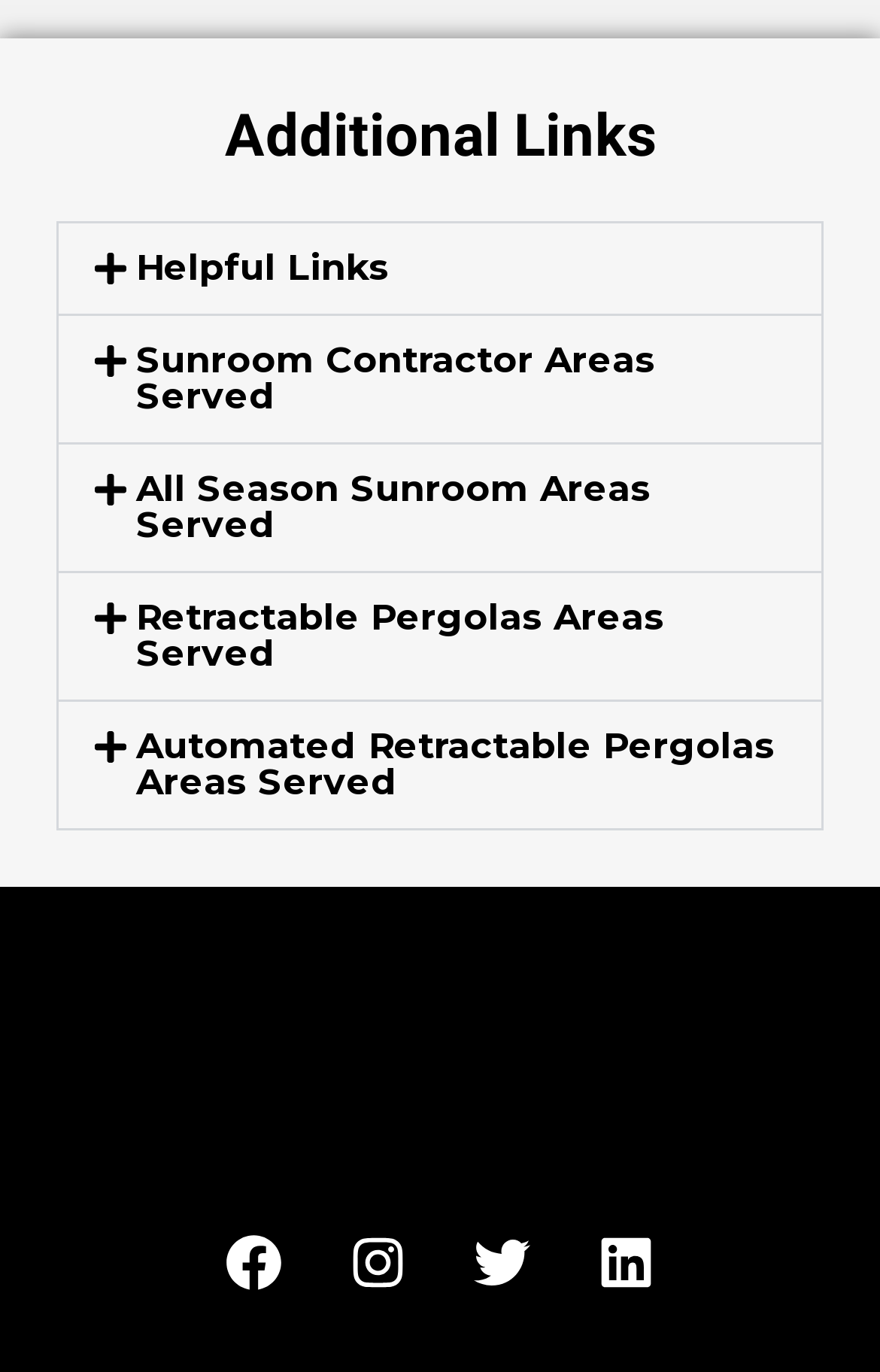Using the information in the image, give a detailed answer to the following question: What is the name of the company mentioned on the webpage?

The webpage mentions a company called 'Four Seasons of Syosset', which is likely a sunroom contractor company, as evidenced by the link and image associated with it.